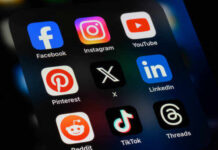Describe the important features and context of the image with as much detail as possible.

The image showcases a smartphone screen displaying a collection of popular social media application icons. The layout includes well-known platforms such as Facebook, Instagram, YouTube, Pinterest, X (formerly known as Twitter), LinkedIn, Reddit, TikTok, and Threads. Each icon is vividly designed, capturing the distinct branding of each service, arranged in a grid format on a dark background. This visual represents the diverse digital landscape where users engage with various social networks, reflecting the modern landscape of communication, content sharing, and social interaction prevalent today.